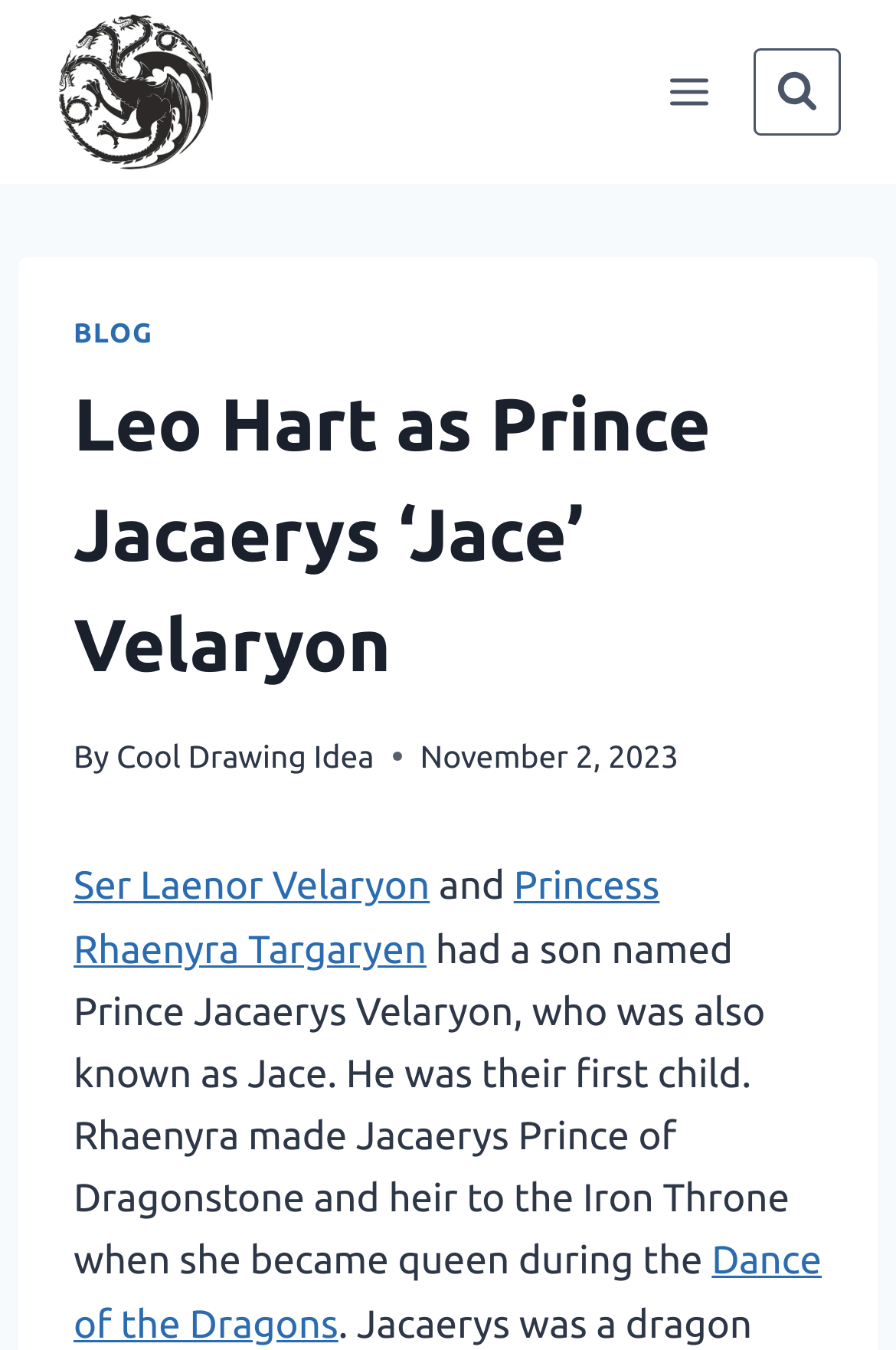What is the name of the character in the image?
Using the screenshot, give a one-word or short phrase answer.

Prince Jacaerys 'Jace' Velaryon